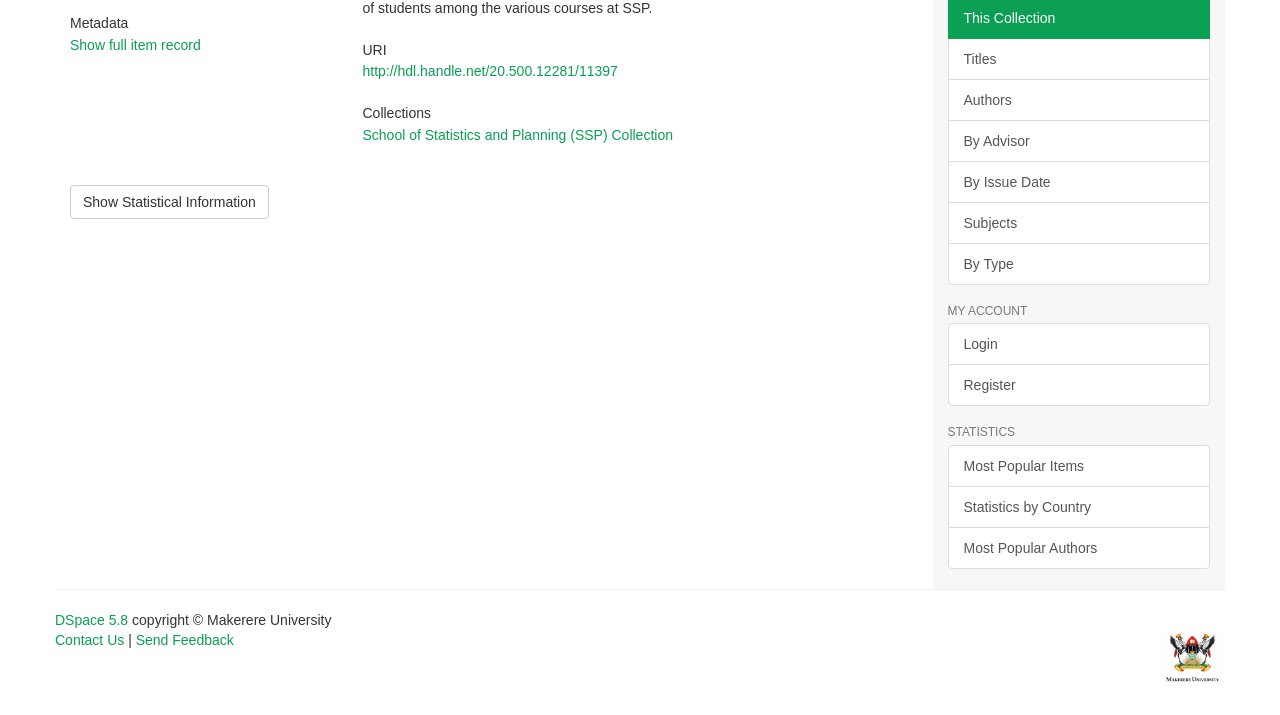Using the provided element description "Mobvoi TicWatch S2", determine the bounding box coordinates of the UI element.

None